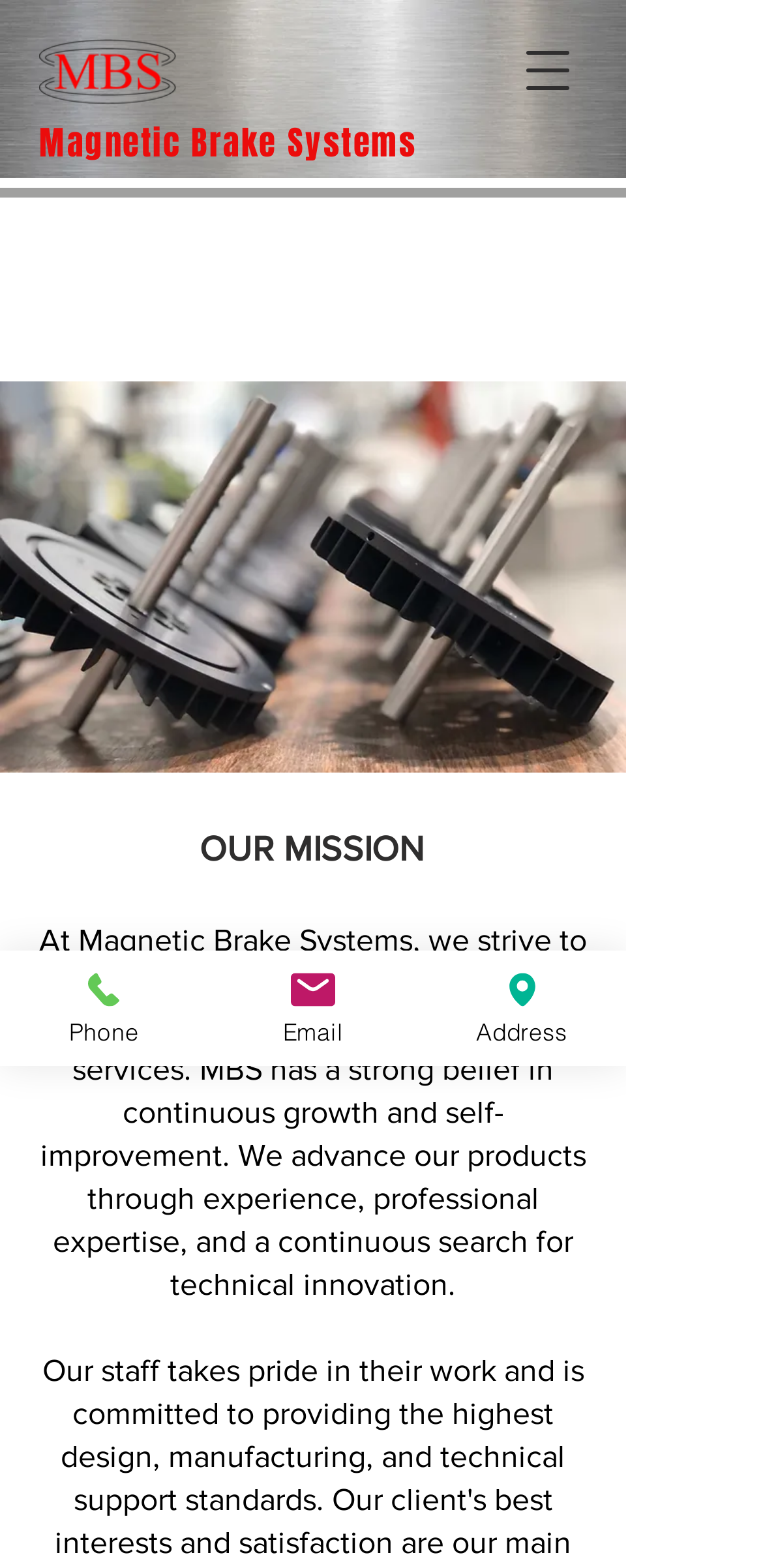Find the main header of the webpage and produce its text content.

Magnetic Brake Systems